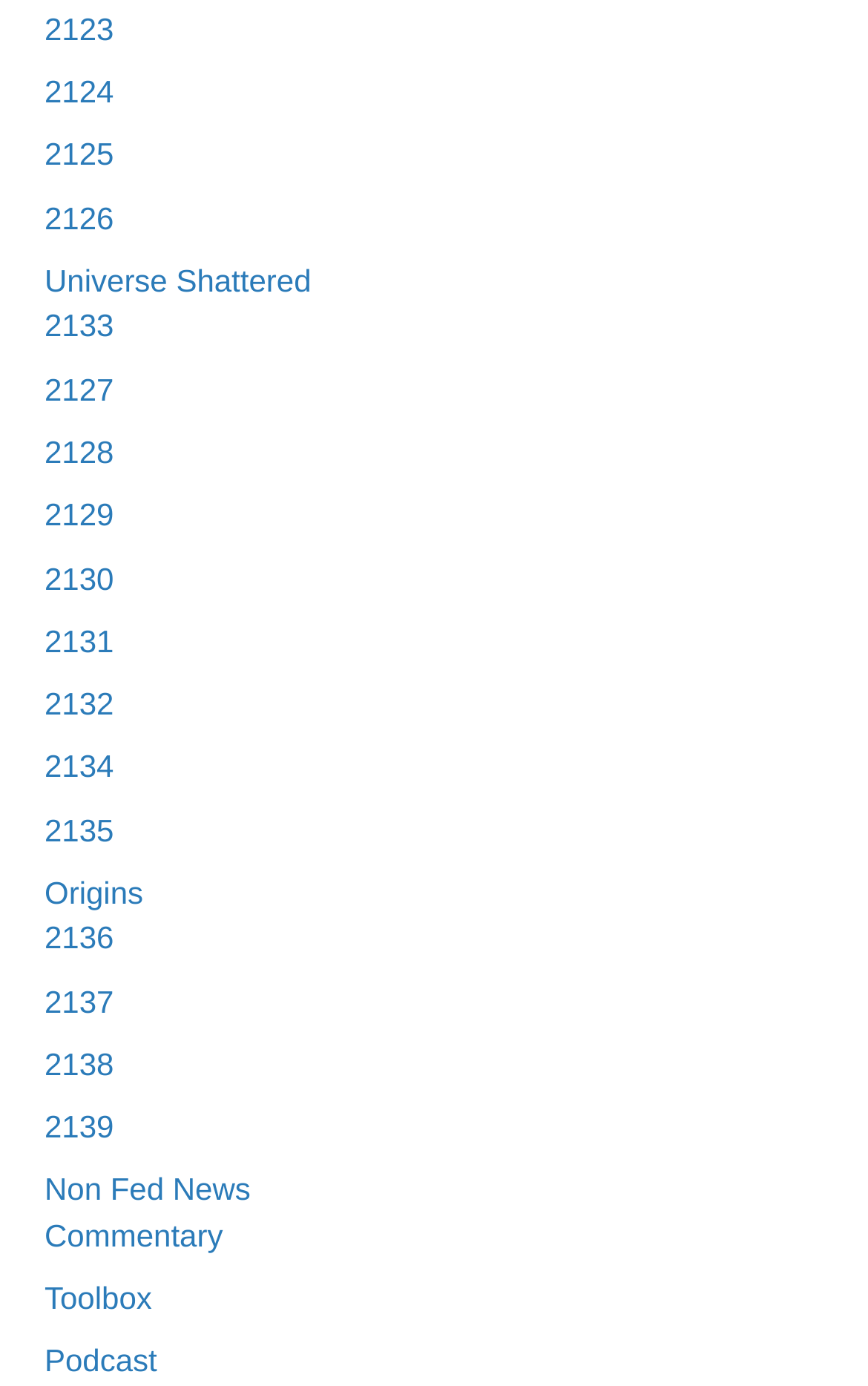What is the category of the link 'Universe Shattered'?
Answer the question with a single word or phrase by looking at the picture.

Unknown